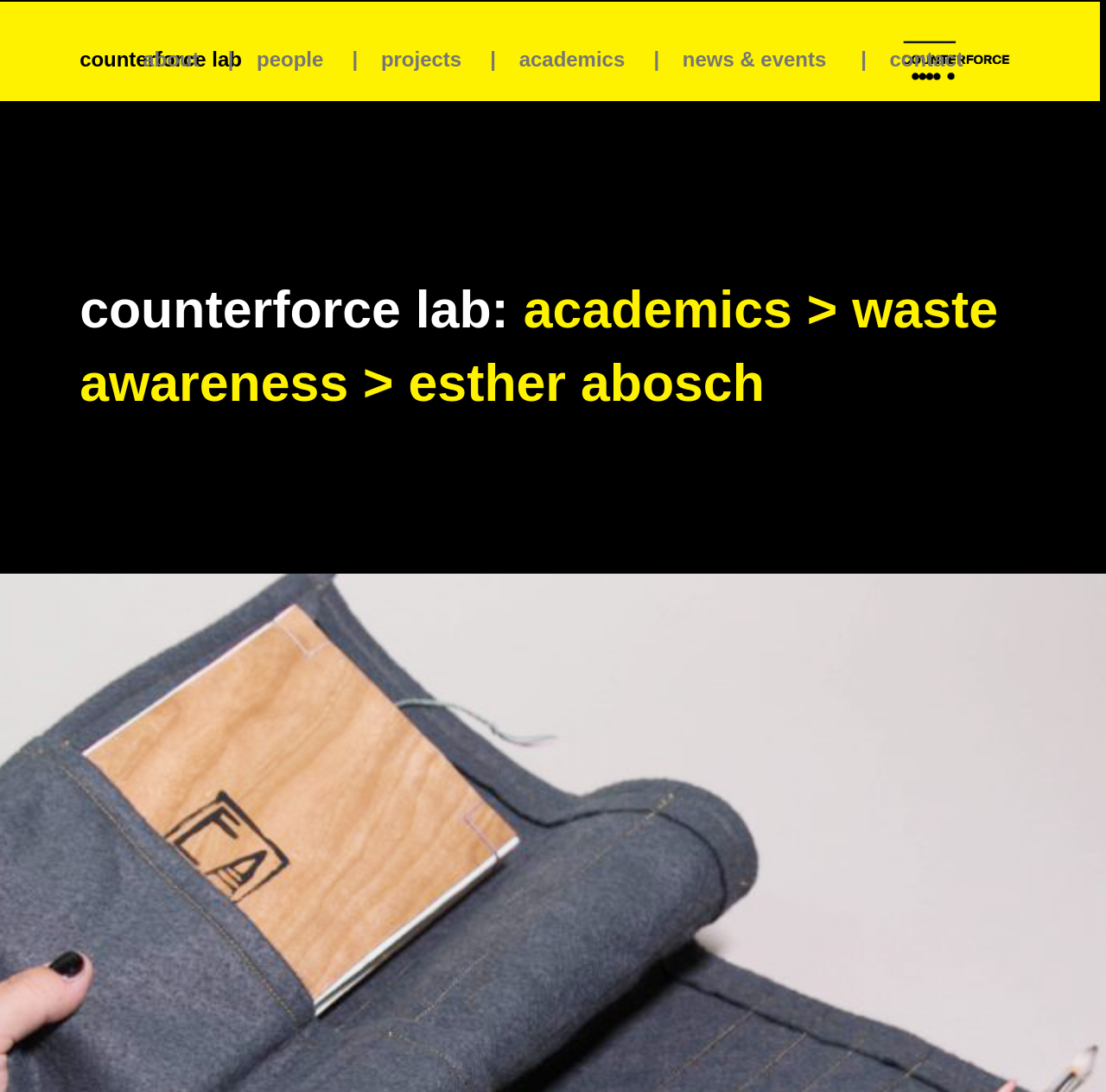Please give a succinct answer using a single word or phrase:
What is the second navigation link?

people